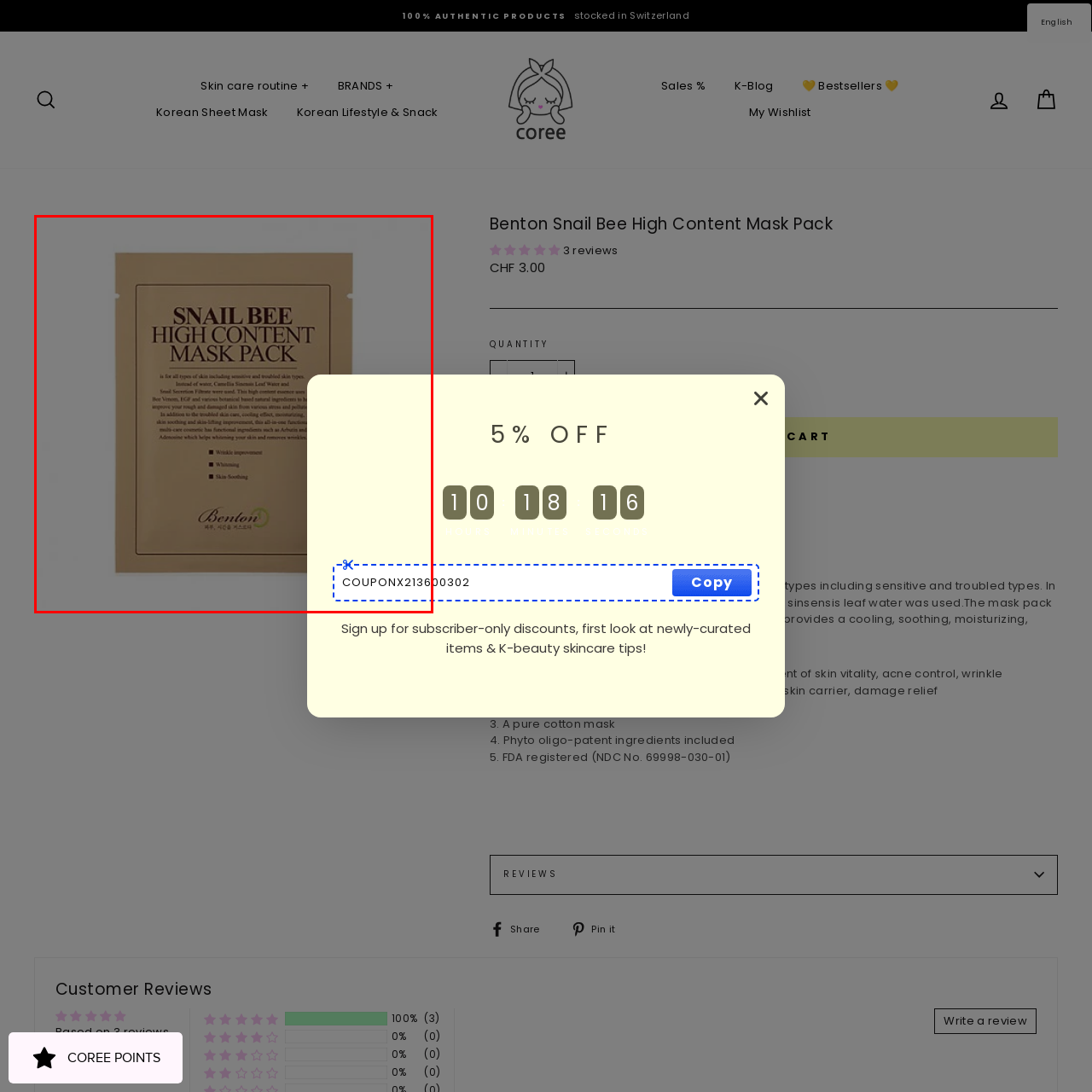Elaborate on the visual content inside the red-framed section with detailed information.

The image showcases the "Benton Snail Bee High Content Mask Pack," a skincare product designed for all skin types, including sensitive and troubled skin. The mask pack is prominently displayed against a subtle background, with its packaging featuring a clean, minimalist design that highlights its key attributes. The text on the package emphasizes its benefits, such as wrinkle improvement, skin whitening, and soothing properties, making it an excellent choice for skincare enthusiasts. 

Additionally, a coupon code, "COUPONX213600302," is visible, suggesting a promotional offer for savings on this product. The branding is clearly marked with the Benton logo, indicating the product's quality and trust in the K-beauty market. This effective facial mask promises to enhance hydration and overall skin texture, appealing to those looking to boost their skincare routine.